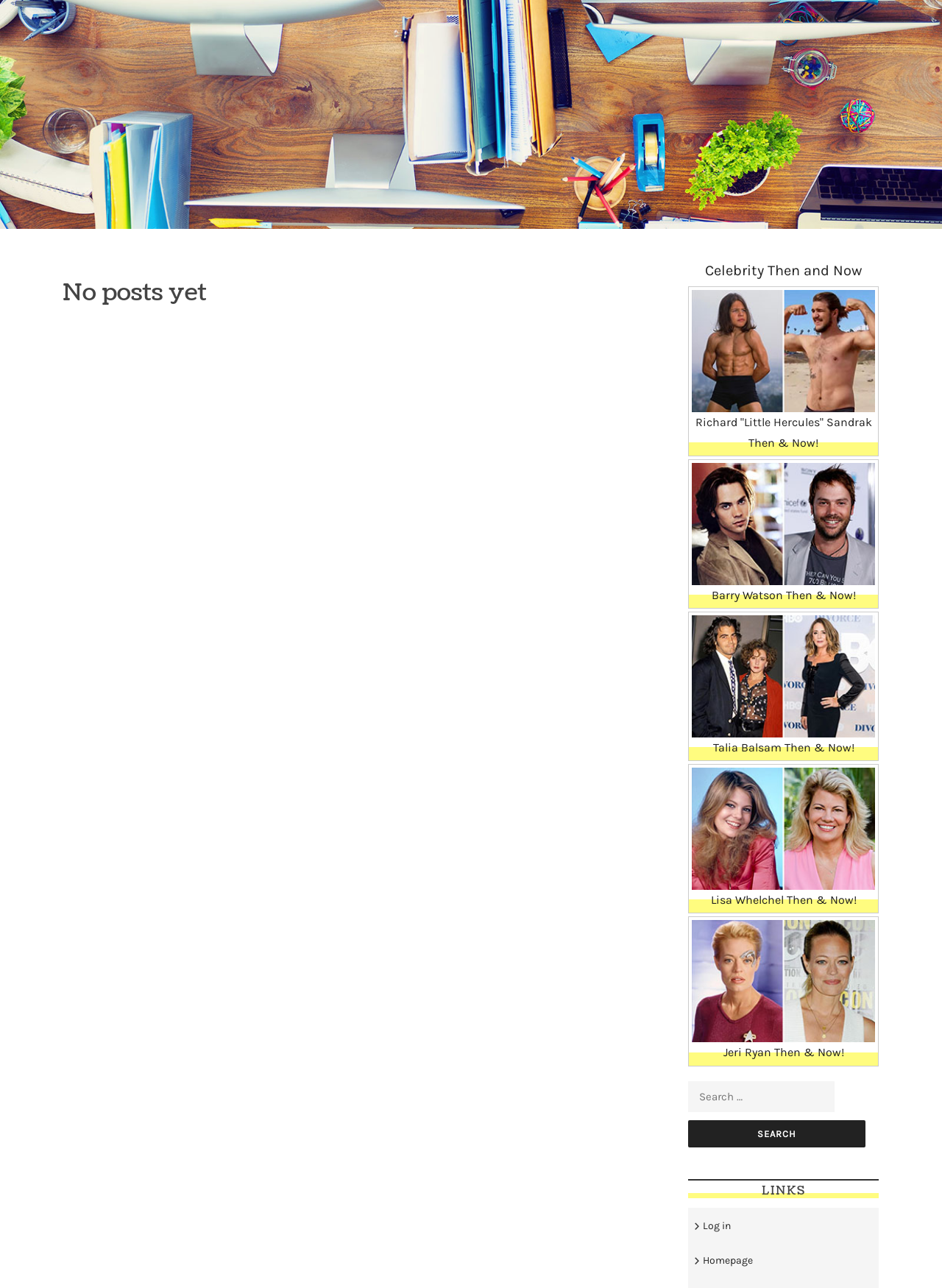What is the link below the search box?
Ensure your answer is thorough and detailed.

Below the search box, there are two links, 'Log in' and 'Homepage'. The first link is 'Log in', which suggests that users can log in to the blog using this link.